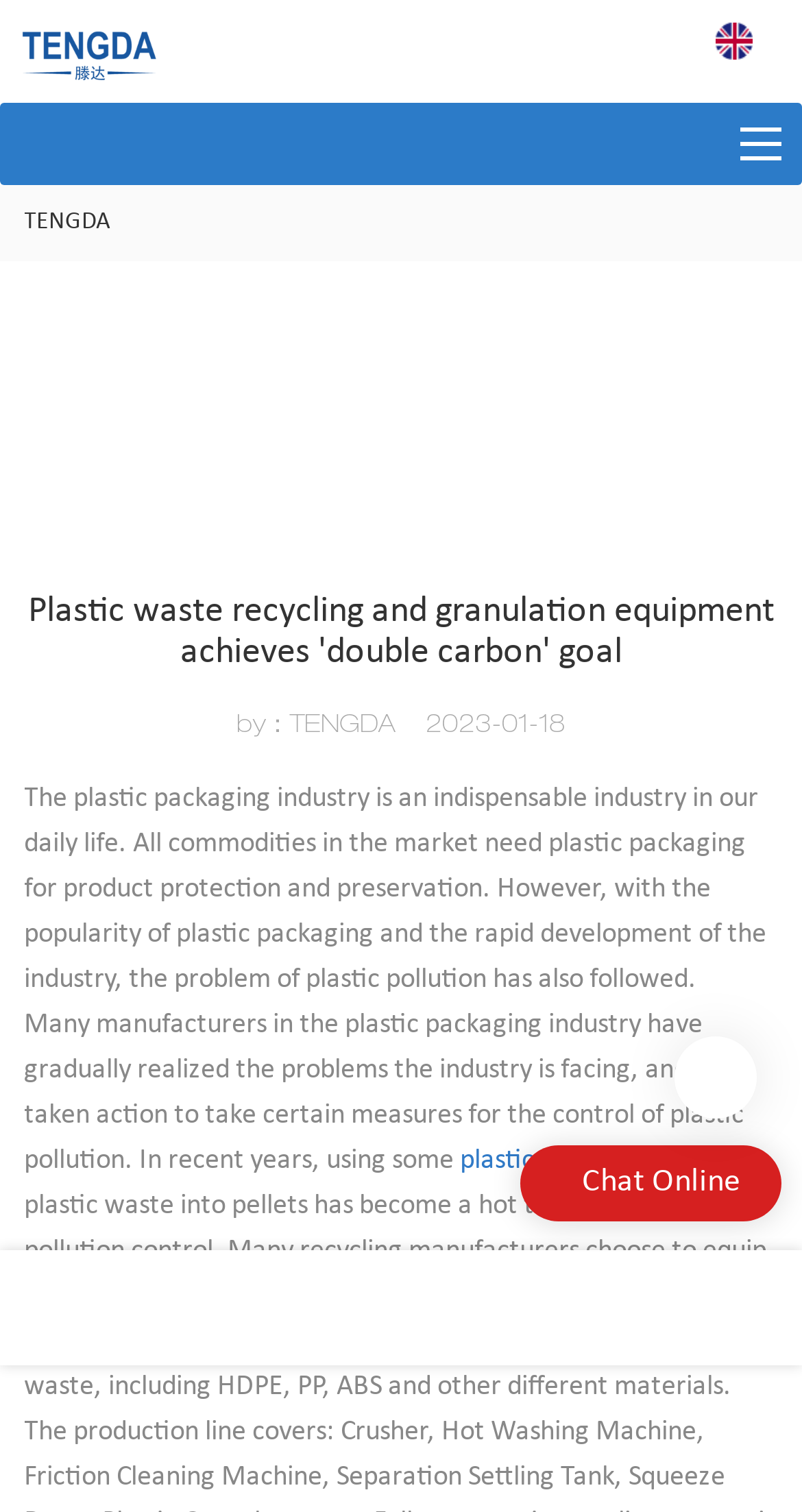Extract the bounding box coordinates for the UI element described by the text: "granulator". The coordinates should be in the form of [left, top, right, bottom] with values between 0 and 1.

[0.242, 0.847, 0.396, 0.867]